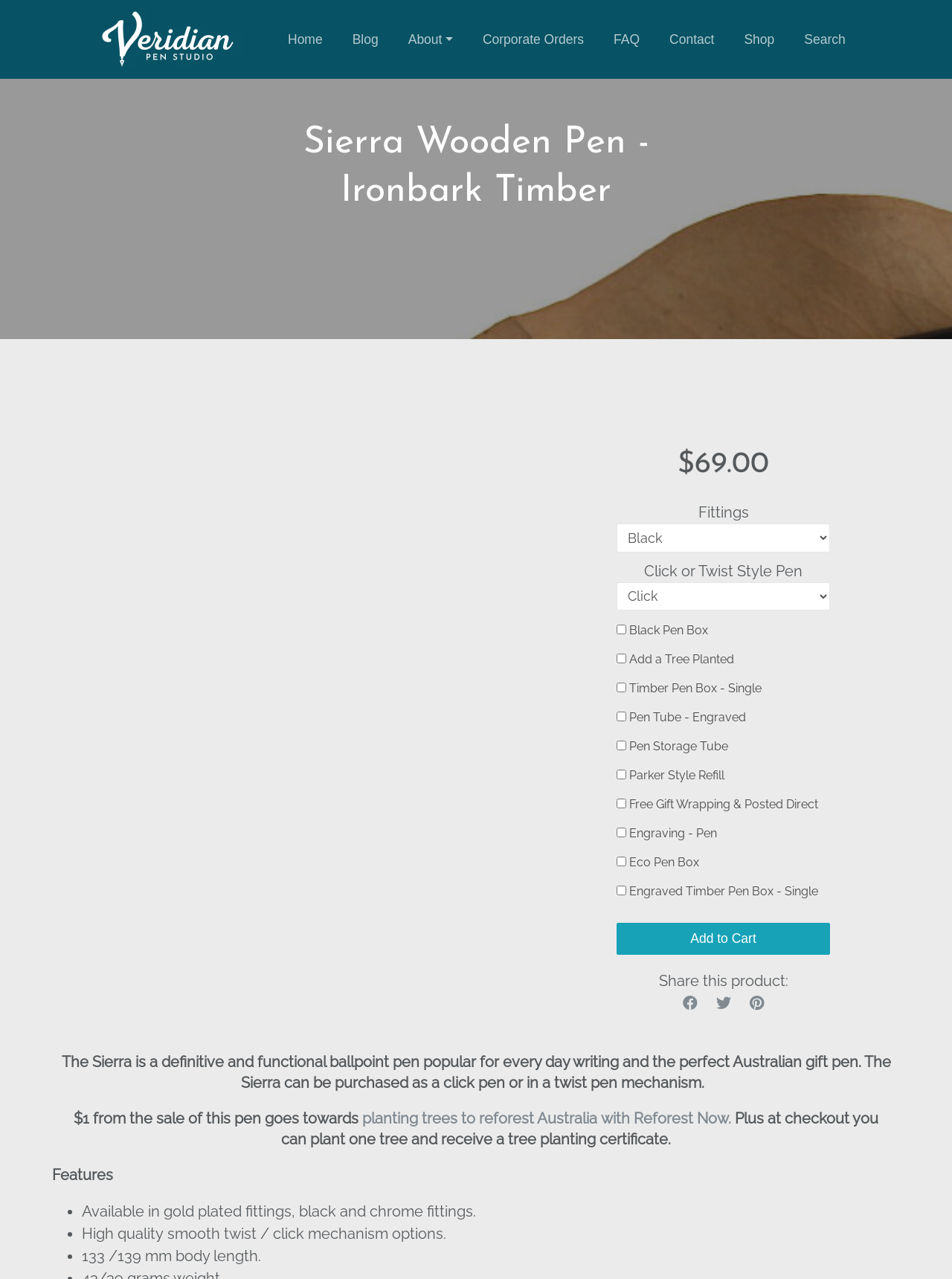What is the length of the pen body?
Answer the question based on the image using a single word or a brief phrase.

133/139 mm